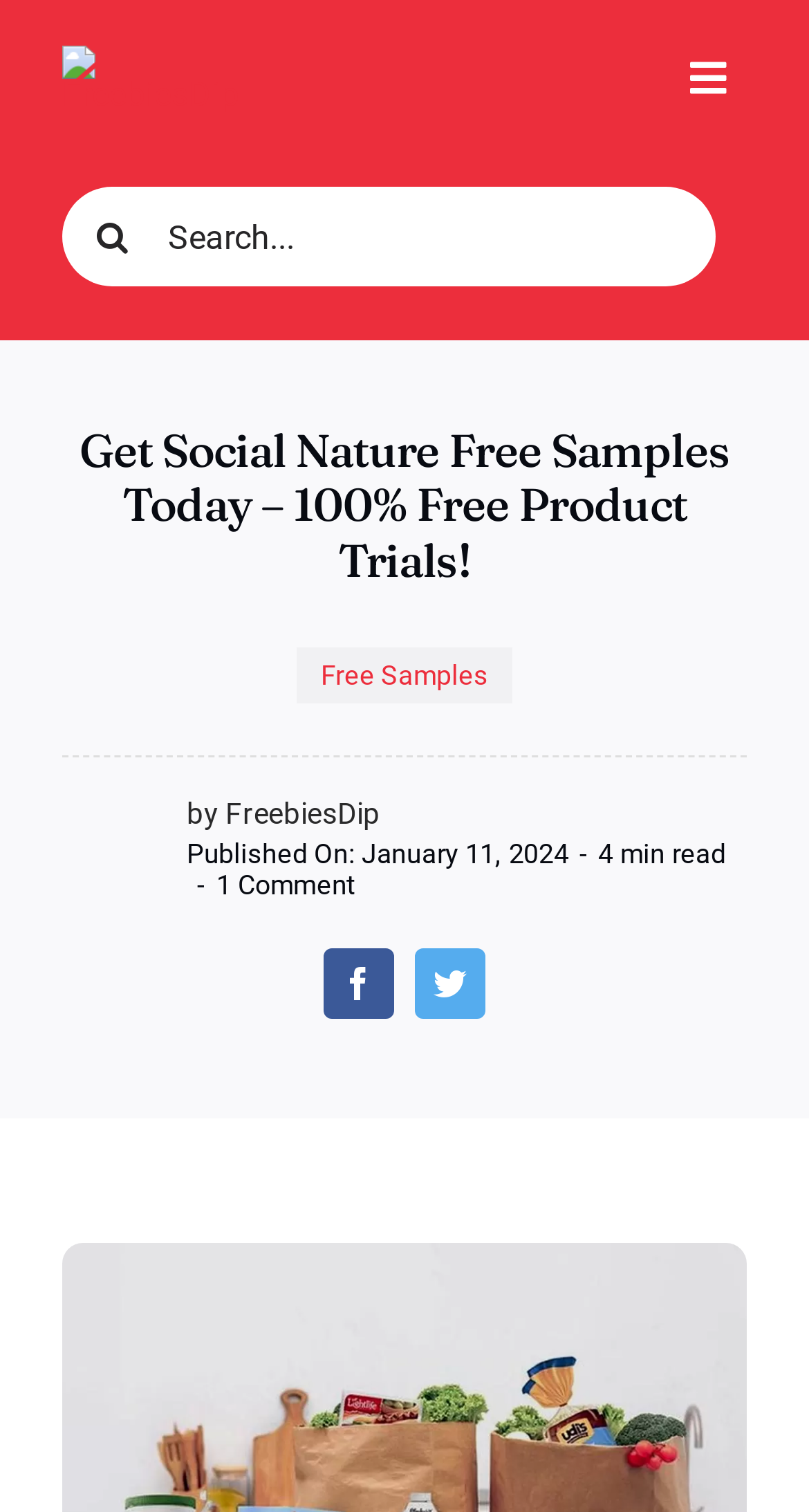With reference to the screenshot, provide a detailed response to the question below:
What is the purpose of the search box?

The search box is located at the top of the webpage with a label 'Search for:' and a button 'Search'. This suggests that the search box is intended for users to search for free samples, which is consistent with the website's purpose of providing free product trials.